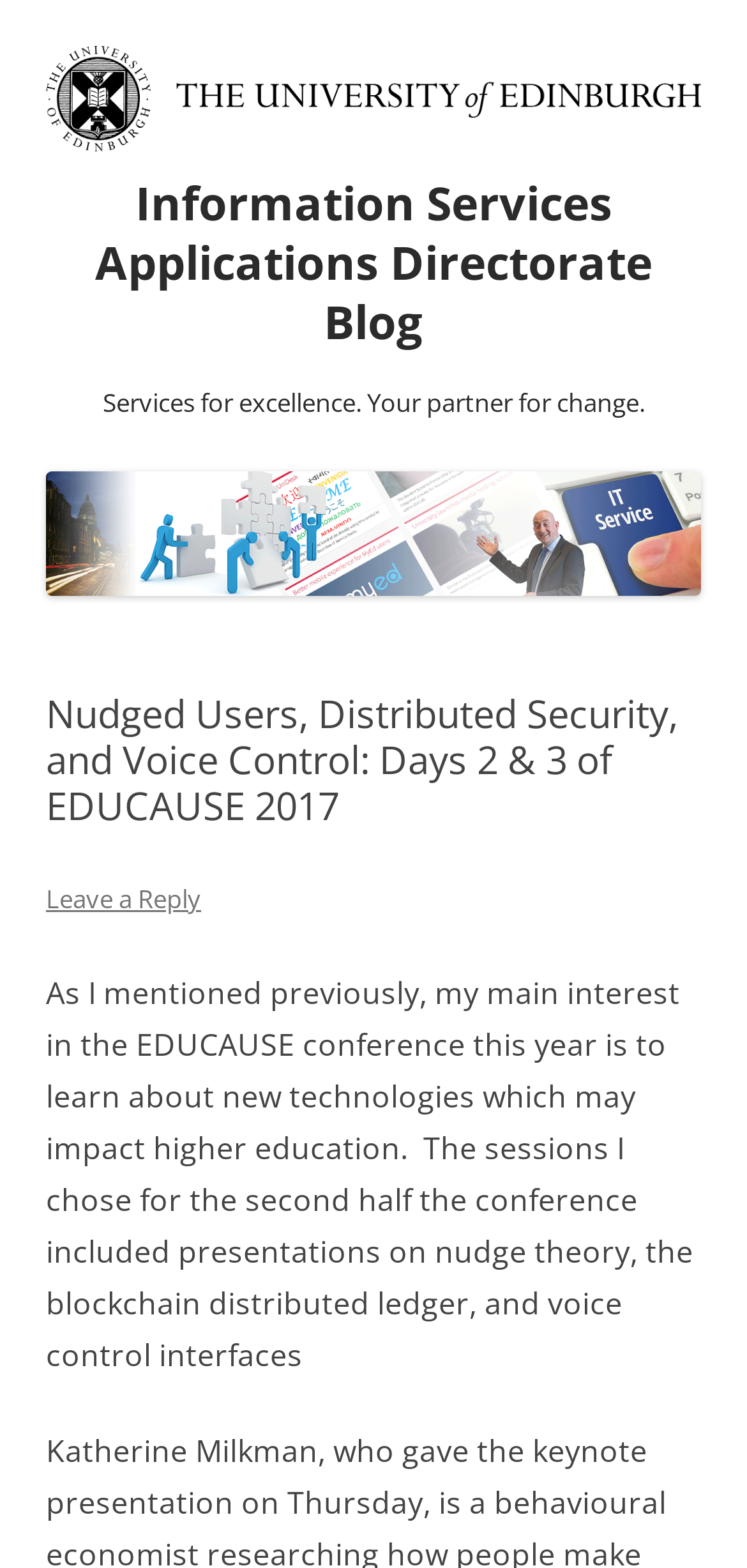Identify and extract the main heading of the webpage.

Information Services Applications Directorate Blog